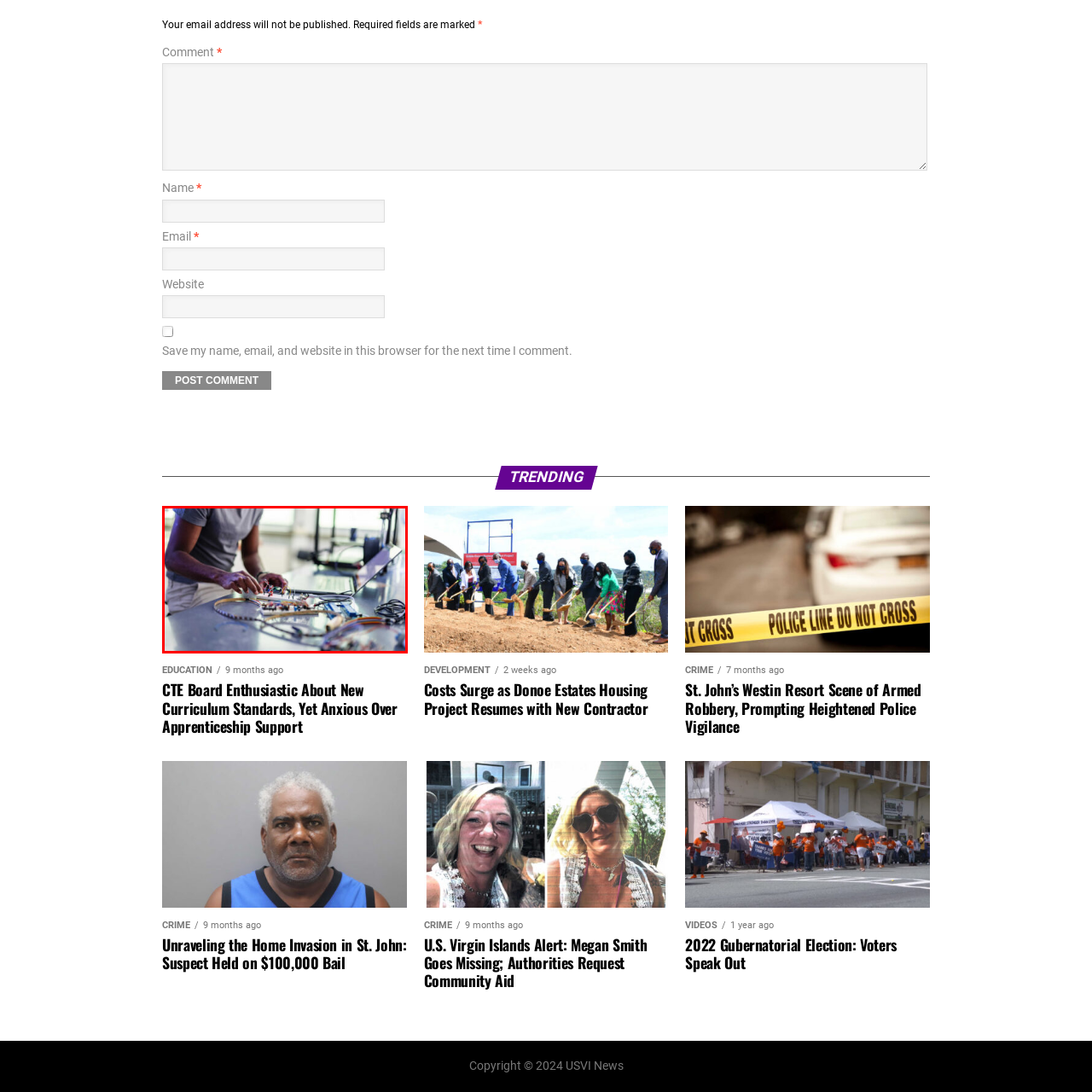Refer to the image within the red outline and provide a one-word or phrase answer to the question:
What is visible in the background of the image?

A laptop